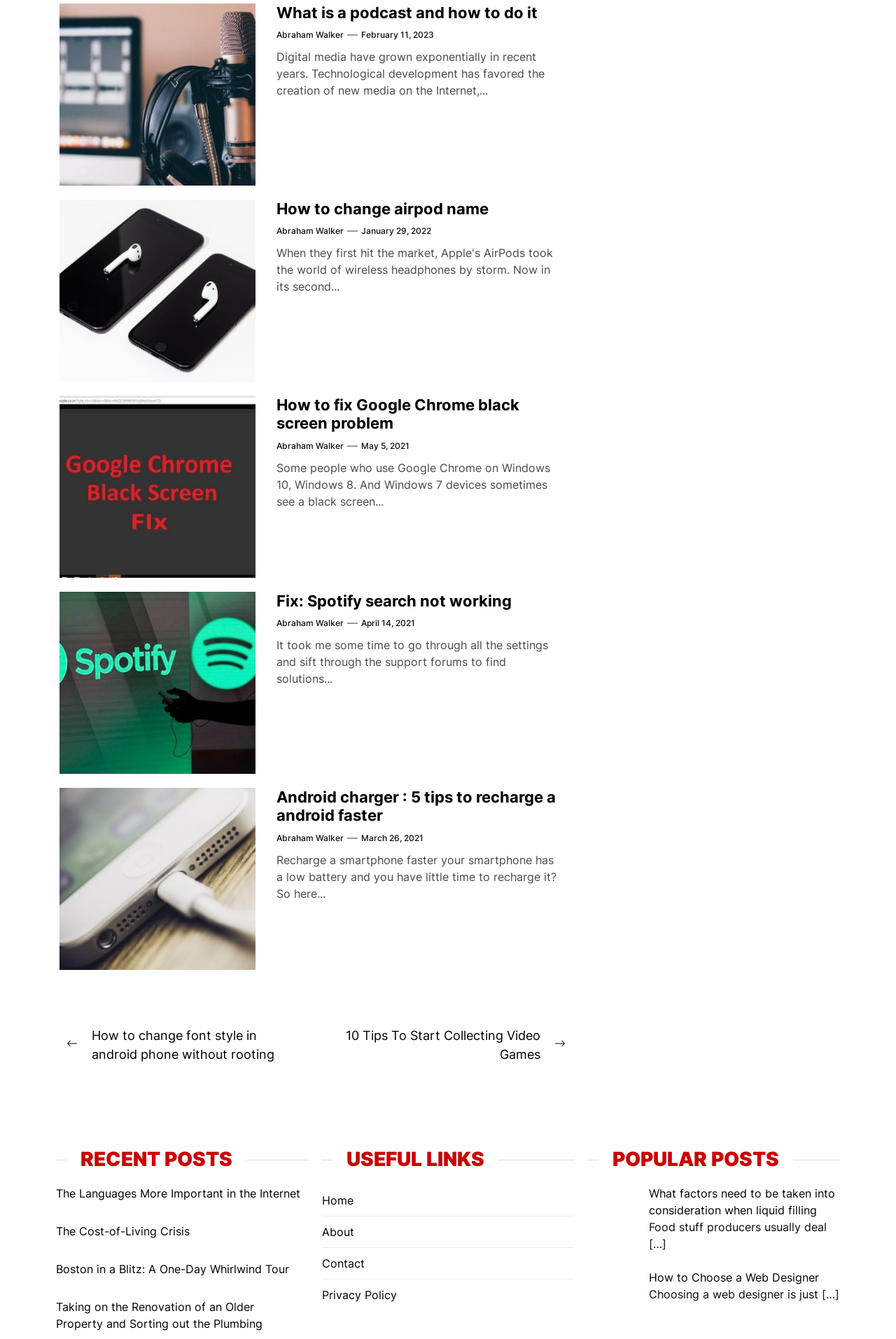Determine the bounding box coordinates of the area to click in order to meet this instruction: "View the 'How to change airpod name' tutorial".

[0.309, 0.149, 0.545, 0.163]